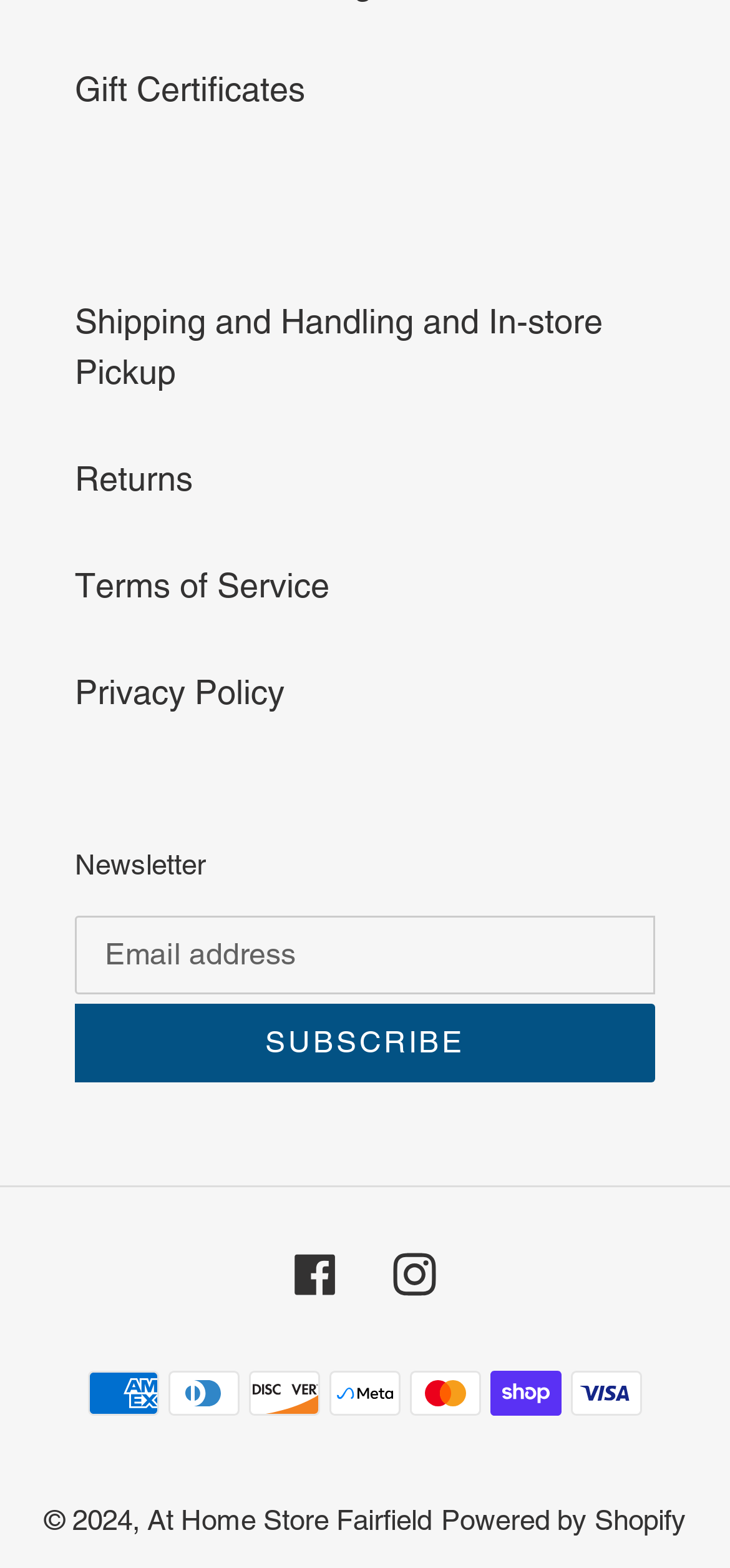Indicate the bounding box coordinates of the element that needs to be clicked to satisfy the following instruction: "Subscribe to the newsletter". The coordinates should be four float numbers between 0 and 1, i.e., [left, top, right, bottom].

[0.103, 0.64, 0.897, 0.69]